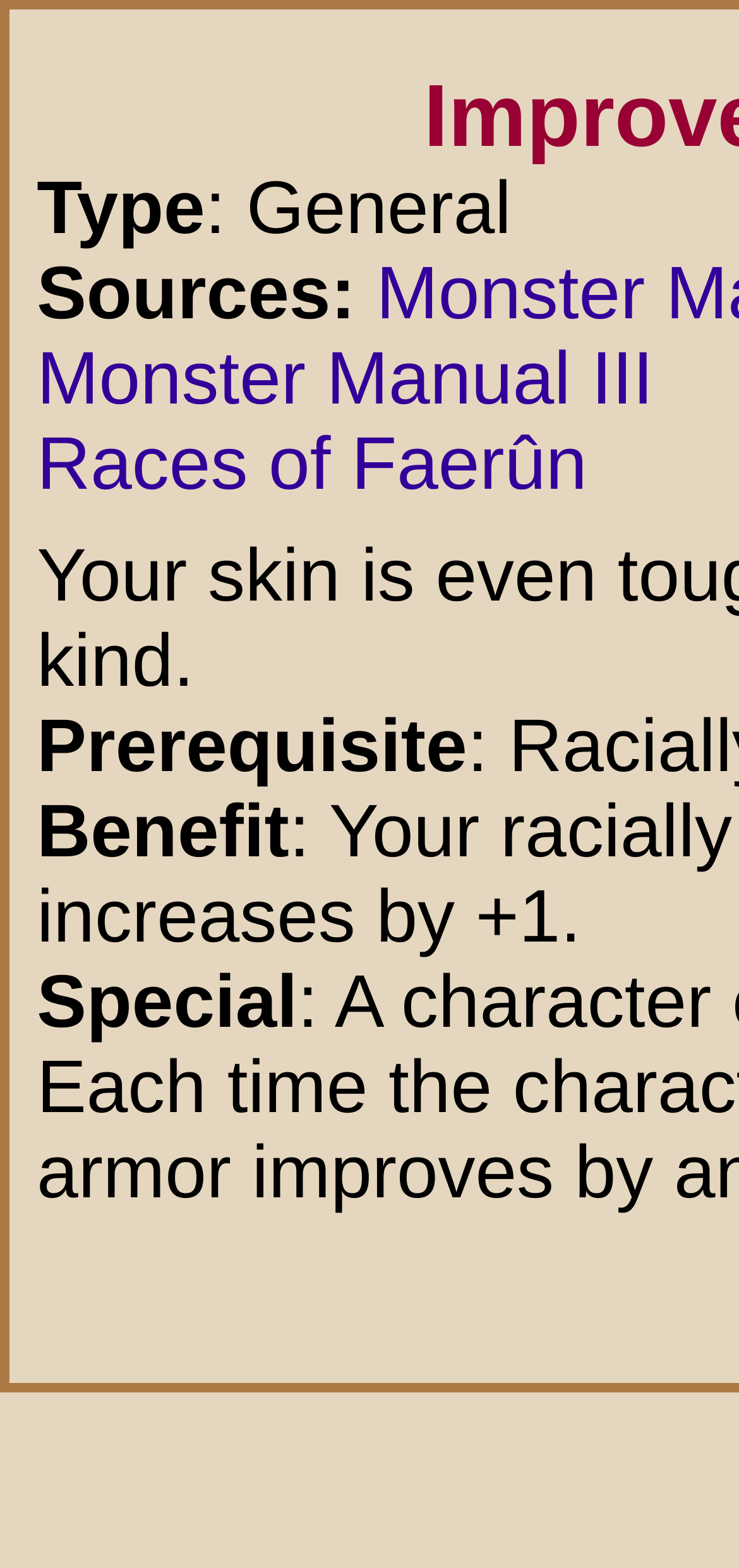What type of feat is described?
Using the image, respond with a single word or phrase.

General